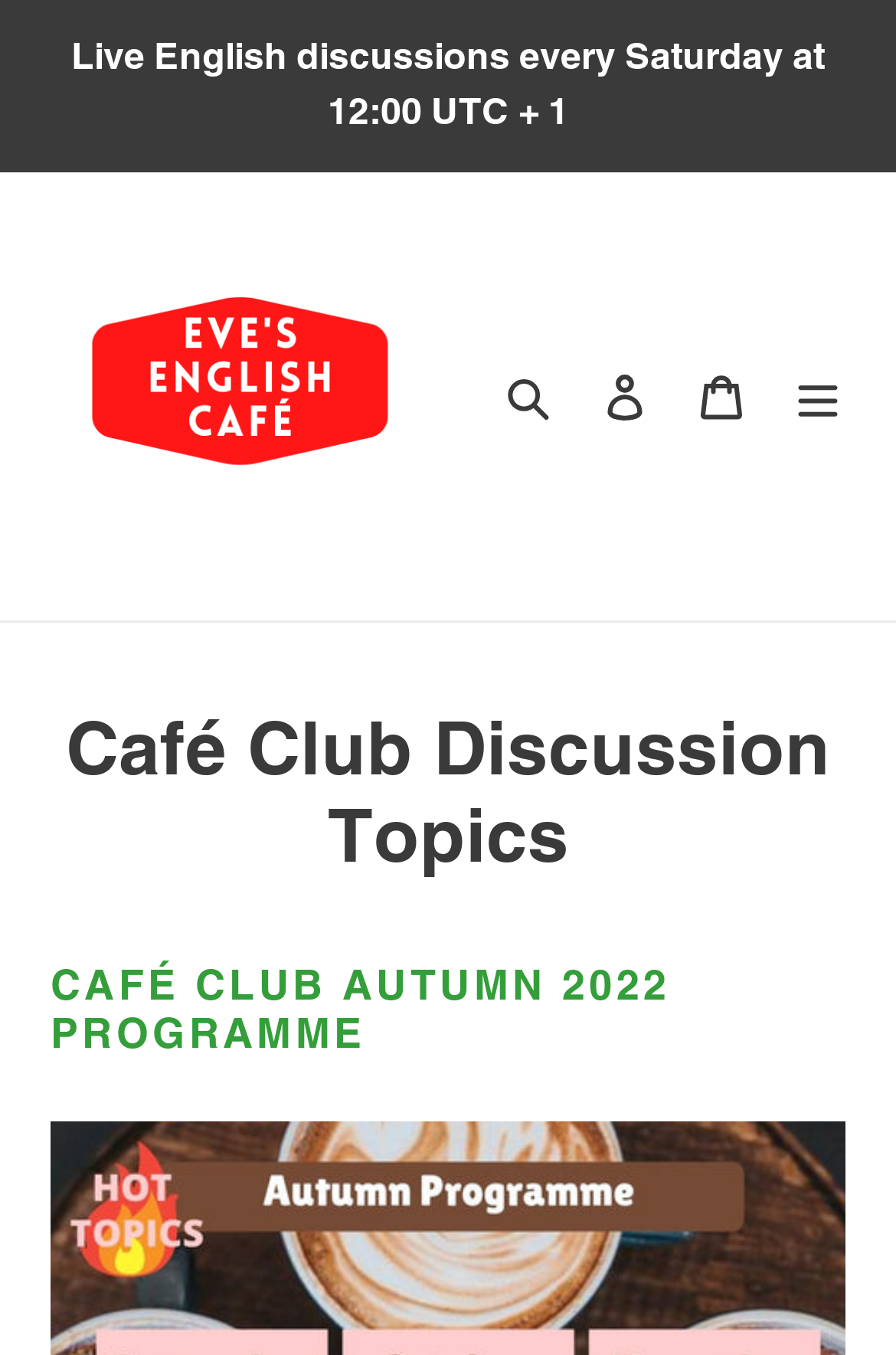Create an elaborate caption that covers all aspects of the webpage.

The webpage is about Eve's English Cafe, specifically the Café Club Discussion Topics. At the top of the page, there is an announcement section that spans the entire width of the page, containing a link that reads "Live English discussions every Saturday at 12:00 UTC + 1". 

Below the announcement section, there is a promotional section that takes up about half of the page's width, featuring an image and a link that describes the café's services, "Learn and practice English through 1:1 lessons and small group discussions in a fun and friendly virtual café". 

To the right of the promotional section, there are three buttons: "Search", "Log in", and "Cart", which are aligned horizontally. Next to the "Cart" button is a "Menu" button that controls a mobile navigation menu.

Further down the page, there are two headings. The first heading reads "Café Club Discussion Topics", and the second heading reads "CAFÉ CLUB AUTUMN 2022 PROGRAMME", which suggests that the page will feature a program or schedule for the autumn season.